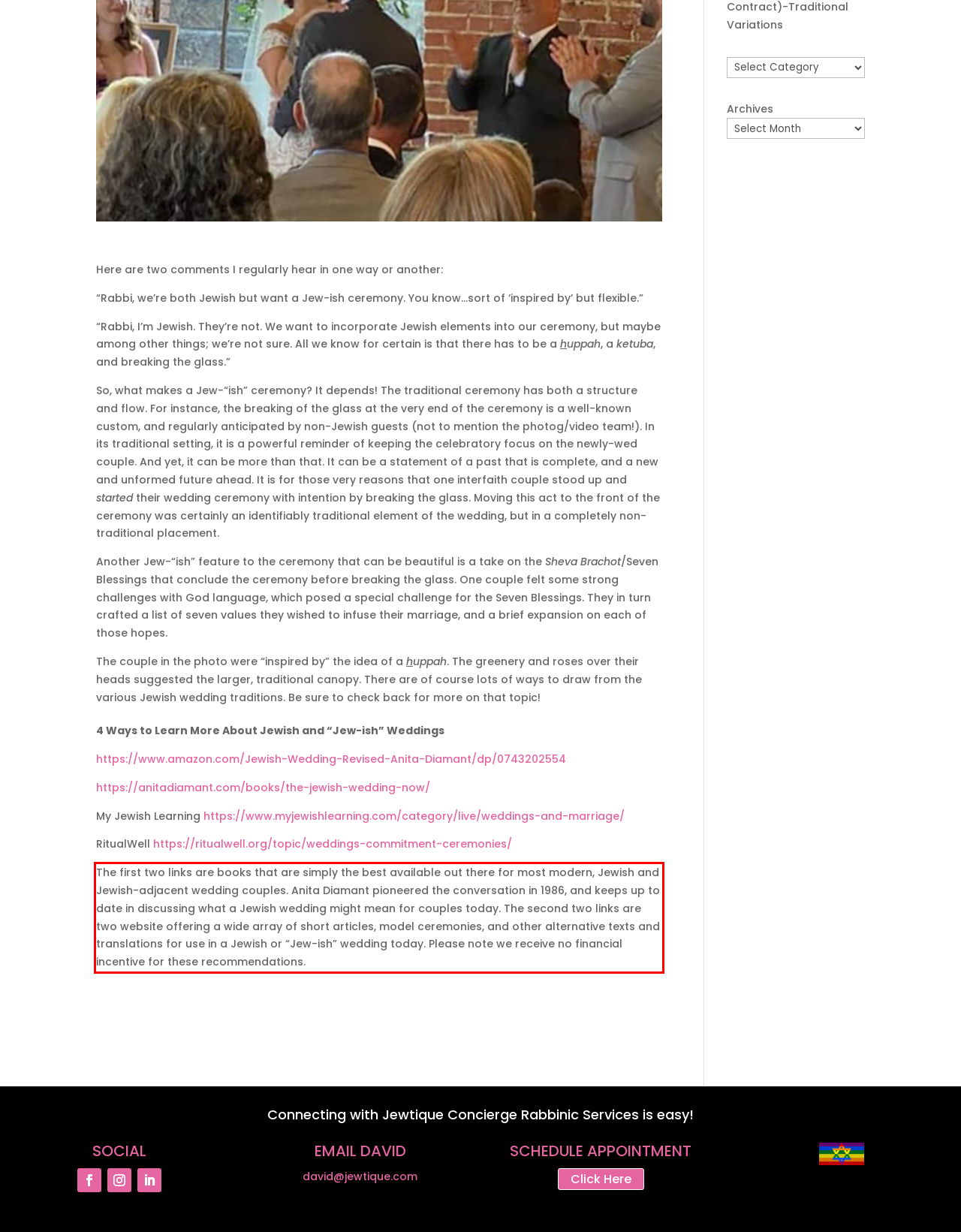You are given a screenshot of a webpage with a UI element highlighted by a red bounding box. Please perform OCR on the text content within this red bounding box.

The first two links are books that are simply the best available out there for most modern, Jewish and Jewish-adjacent wedding couples. Anita Diamant pioneered the conversation in 1986, and keeps up to date in discussing what a Jewish wedding might mean for couples today. The second two links are two website offering a wide array of short articles, model ceremonies, and other alternative texts and translations for use in a Jewish or “Jew-ish” wedding today. Please note we receive no financial incentive for these recommendations.